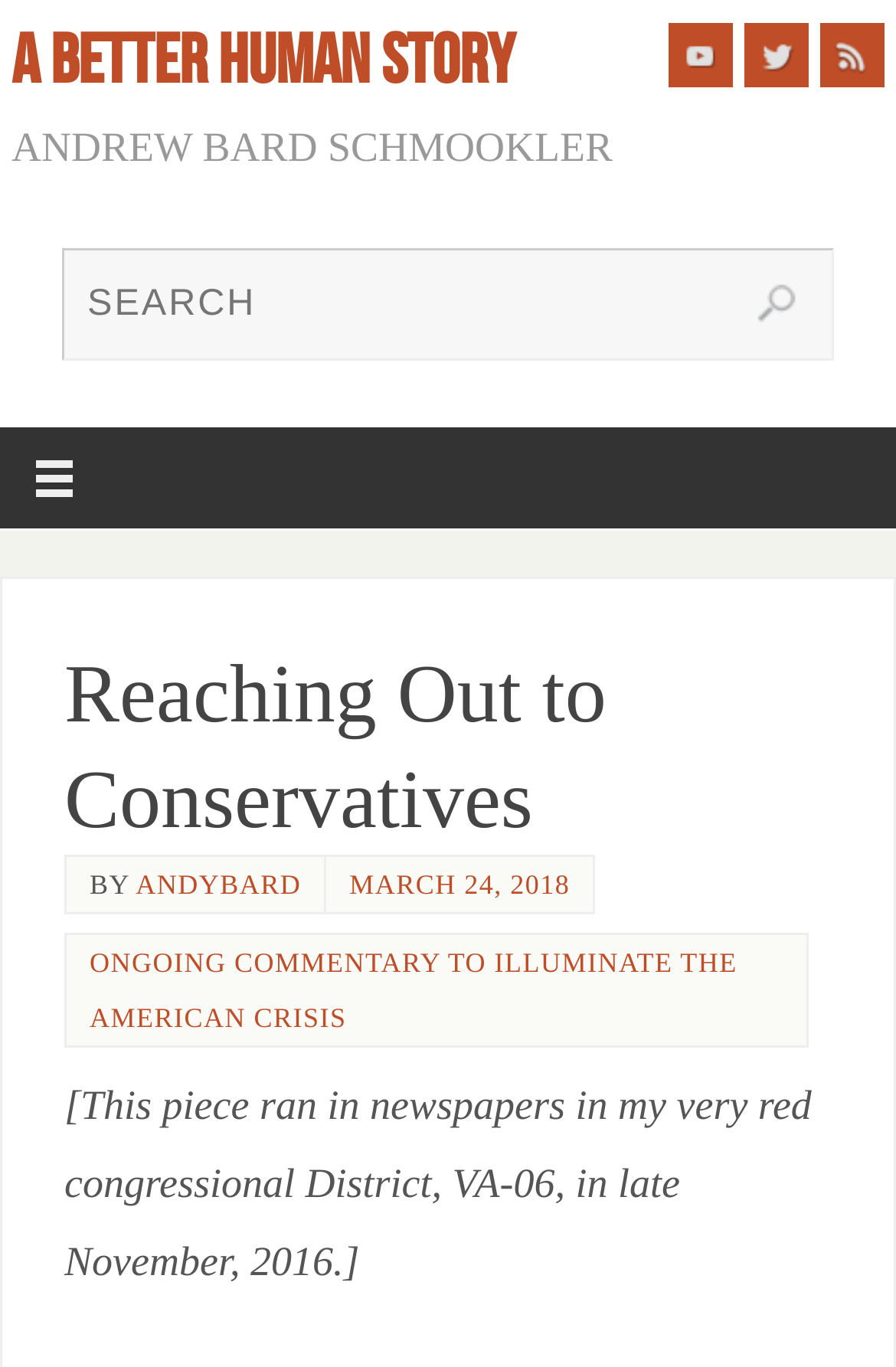Determine the bounding box coordinates for the HTML element mentioned in the following description: "title="RSS"". The coordinates should be a list of four floats ranging from 0 to 1, represented as [left, top, right, bottom].

[0.915, 0.017, 0.987, 0.064]